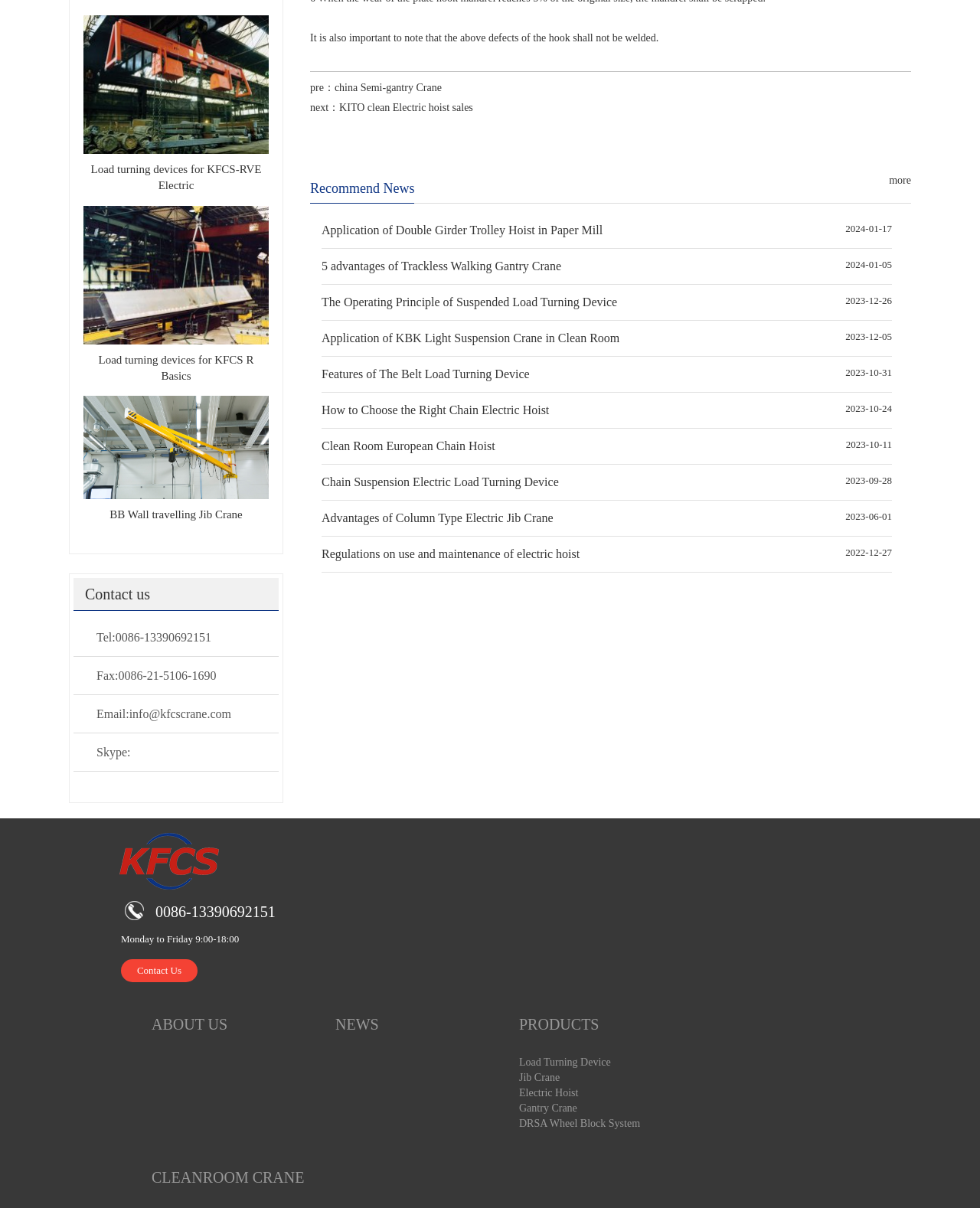What is the fax number to contact?
Look at the image and respond with a one-word or short phrase answer.

0086-21-5106-1690